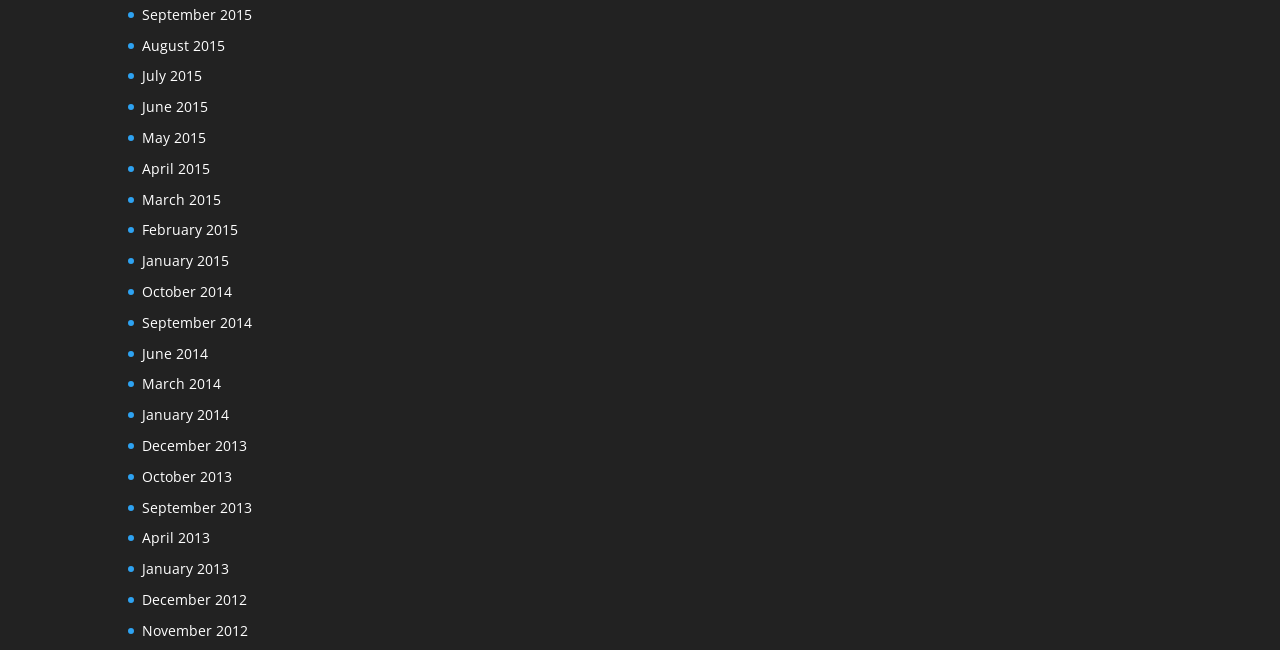Point out the bounding box coordinates of the section to click in order to follow this instruction: "view January 2014".

[0.111, 0.623, 0.179, 0.653]